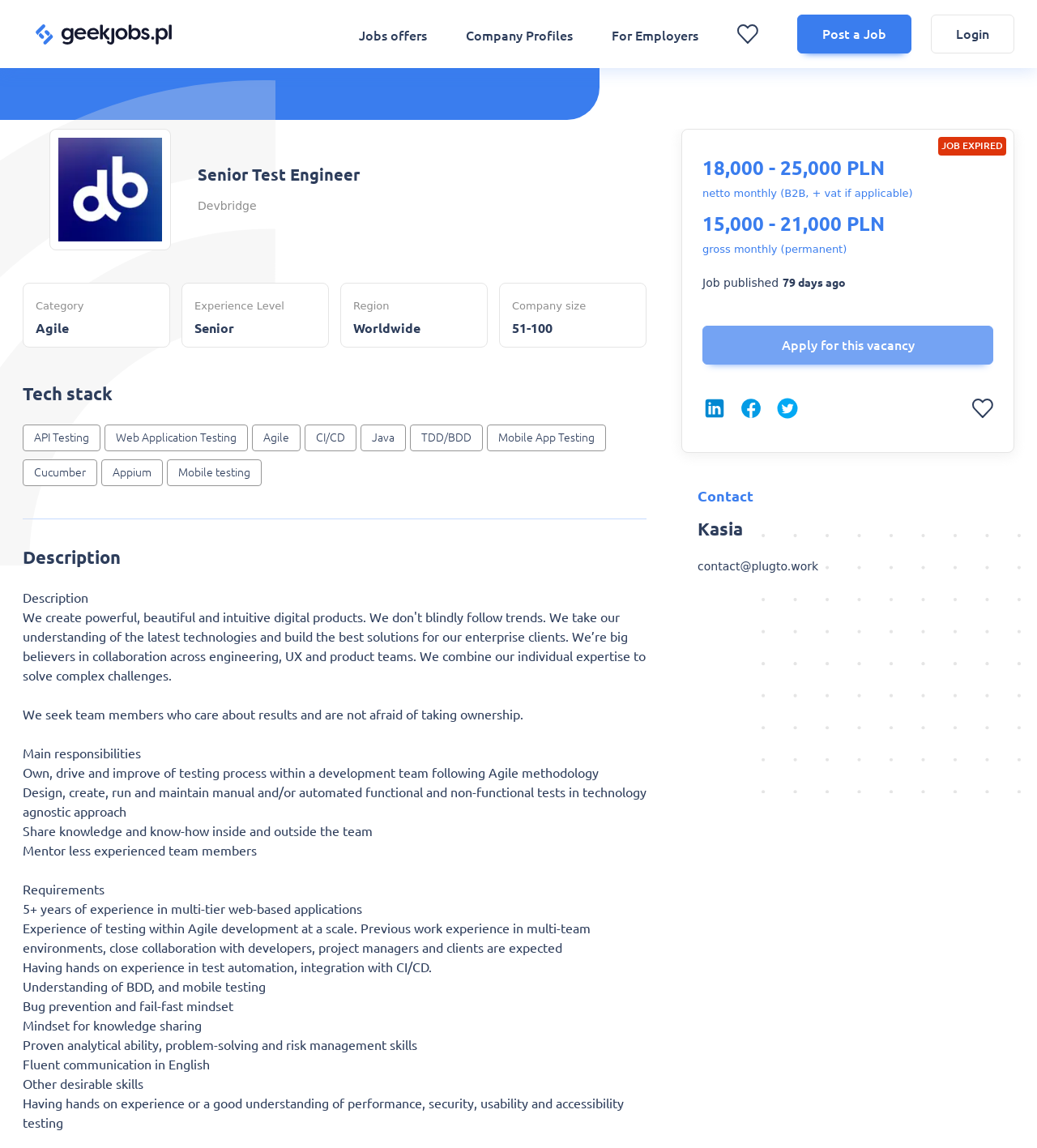What is the salary range for the job?
Using the image as a reference, answer the question with a short word or phrase.

18,000-25,000PLN